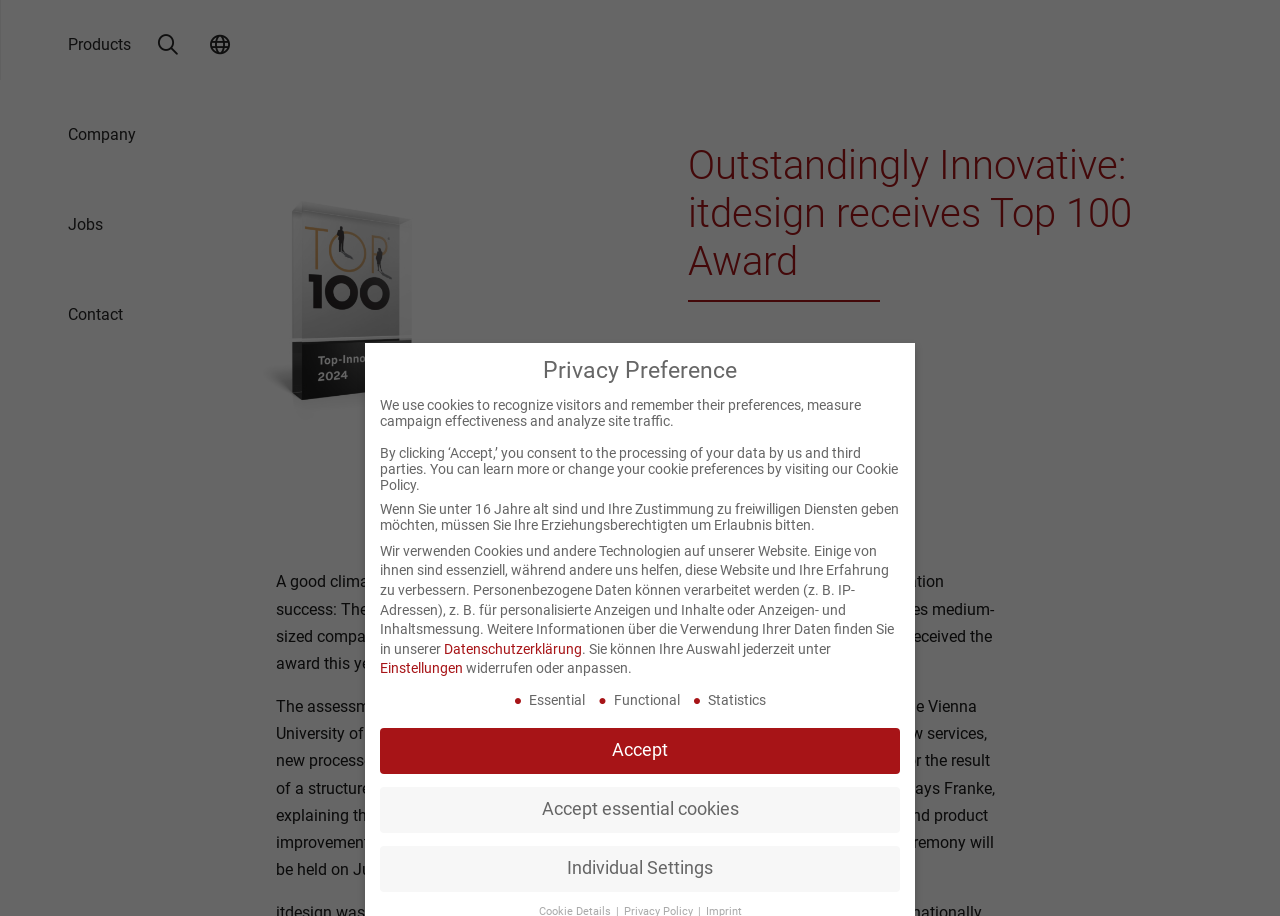What is the date of the official award ceremony?
Look at the screenshot and respond with one word or a short phrase.

June 28